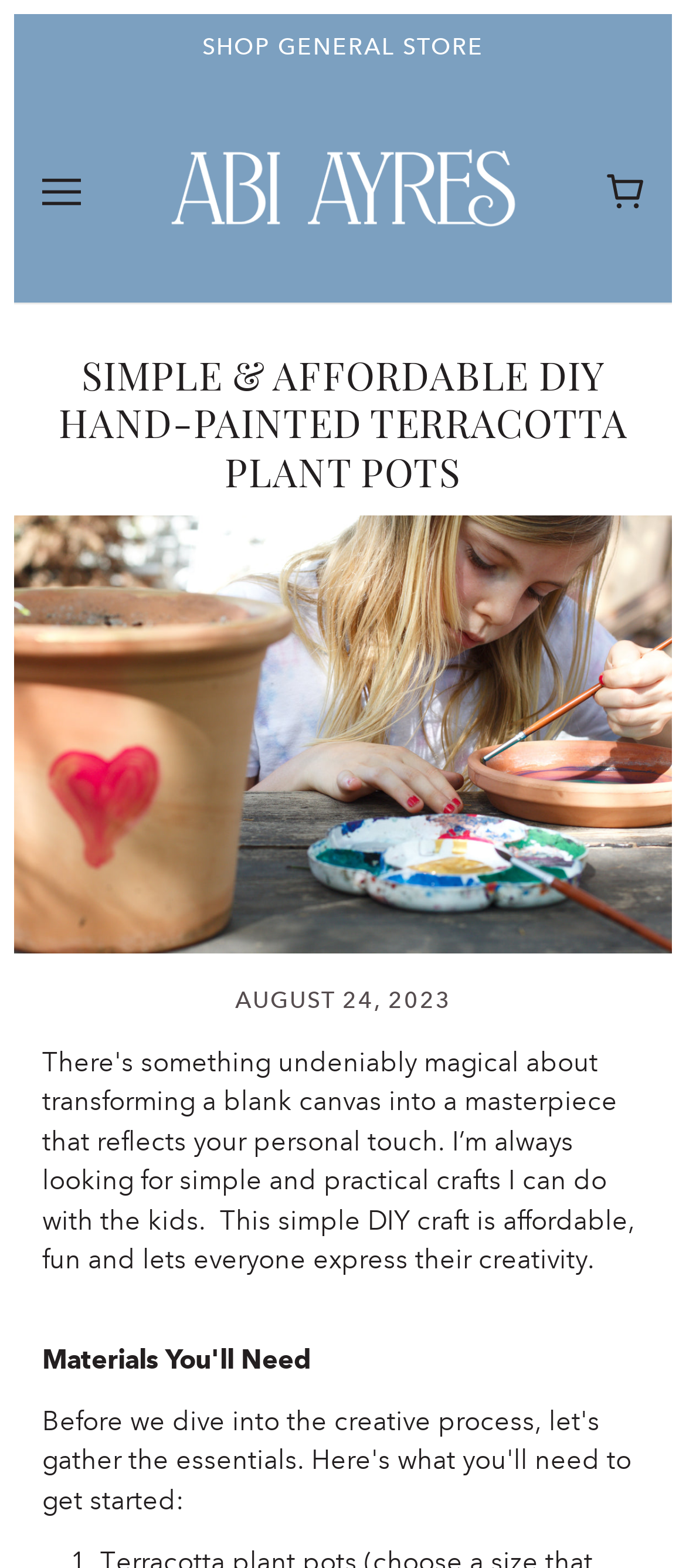Is there a shopping cart feature?
Answer the question with just one word or phrase using the image.

Yes